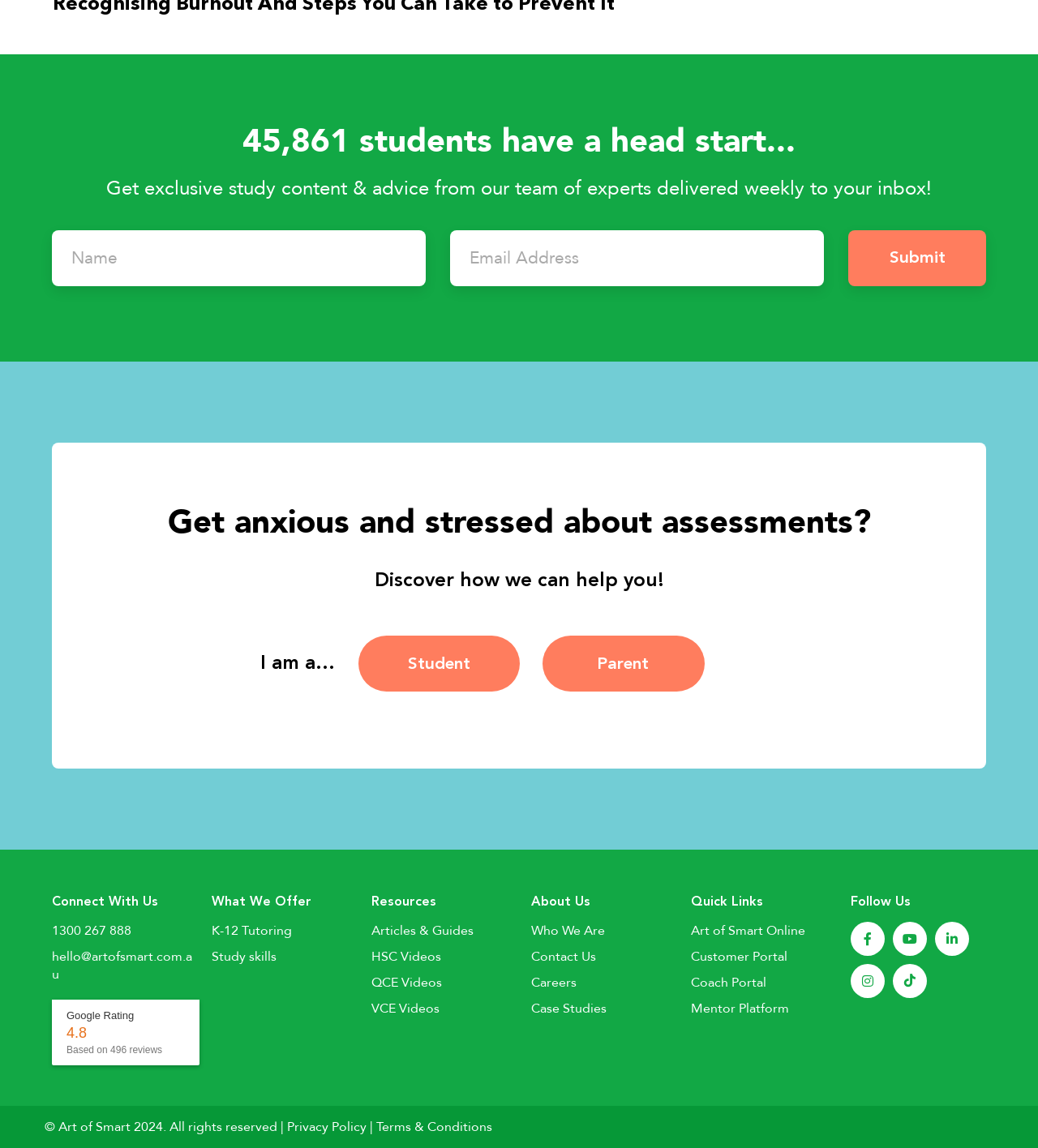Find the bounding box coordinates of the area that needs to be clicked in order to achieve the following instruction: "Enter your name". The coordinates should be specified as four float numbers between 0 and 1, i.e., [left, top, right, bottom].

[0.05, 0.201, 0.41, 0.249]